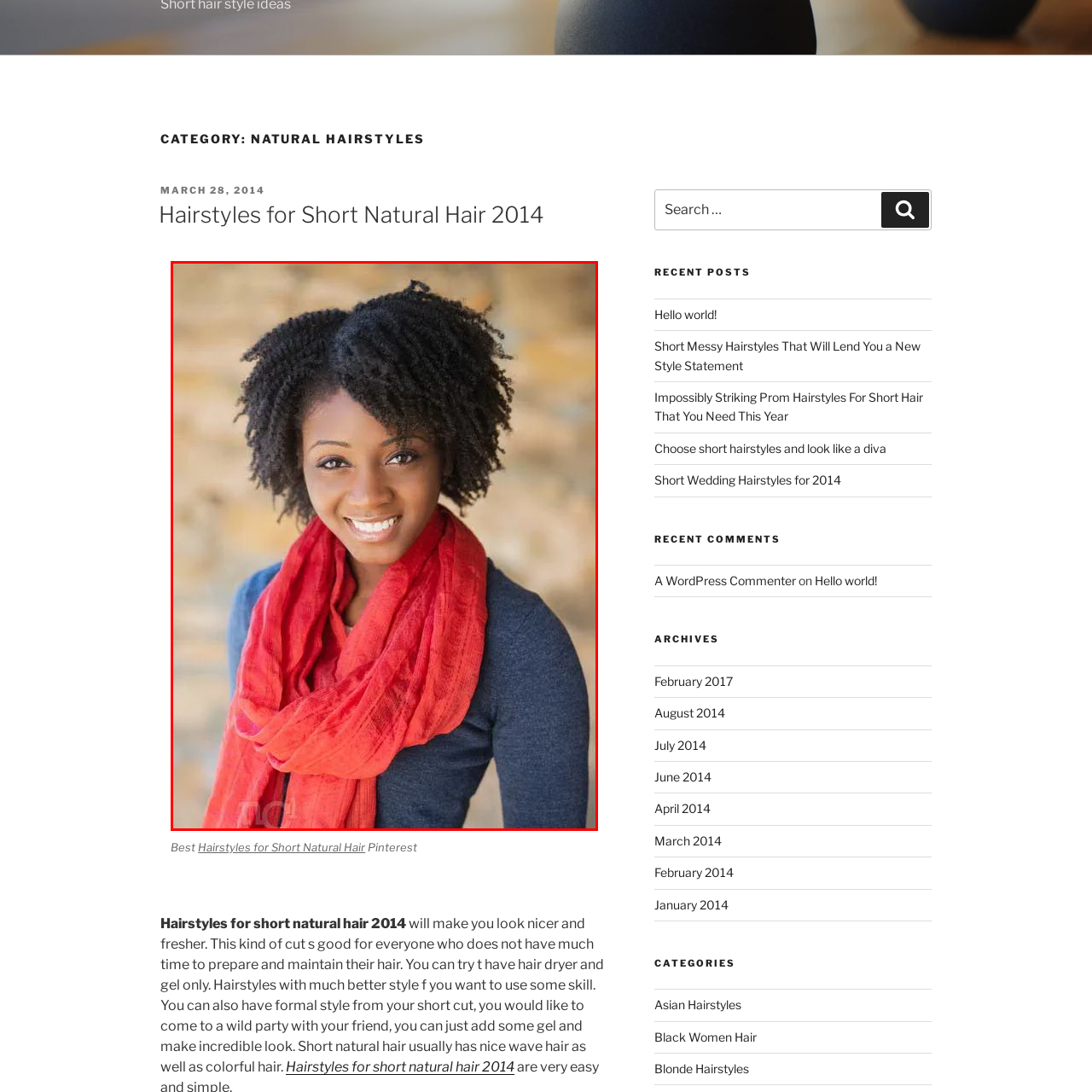What is the texture of the woman's hair?
Inspect the image enclosed by the red bounding box and elaborate on your answer with as much detail as possible based on the visual cues.

The caption describes the woman's hair as having a vibrant and textured afro, which suggests that her hair has a lively and dynamic quality to it.